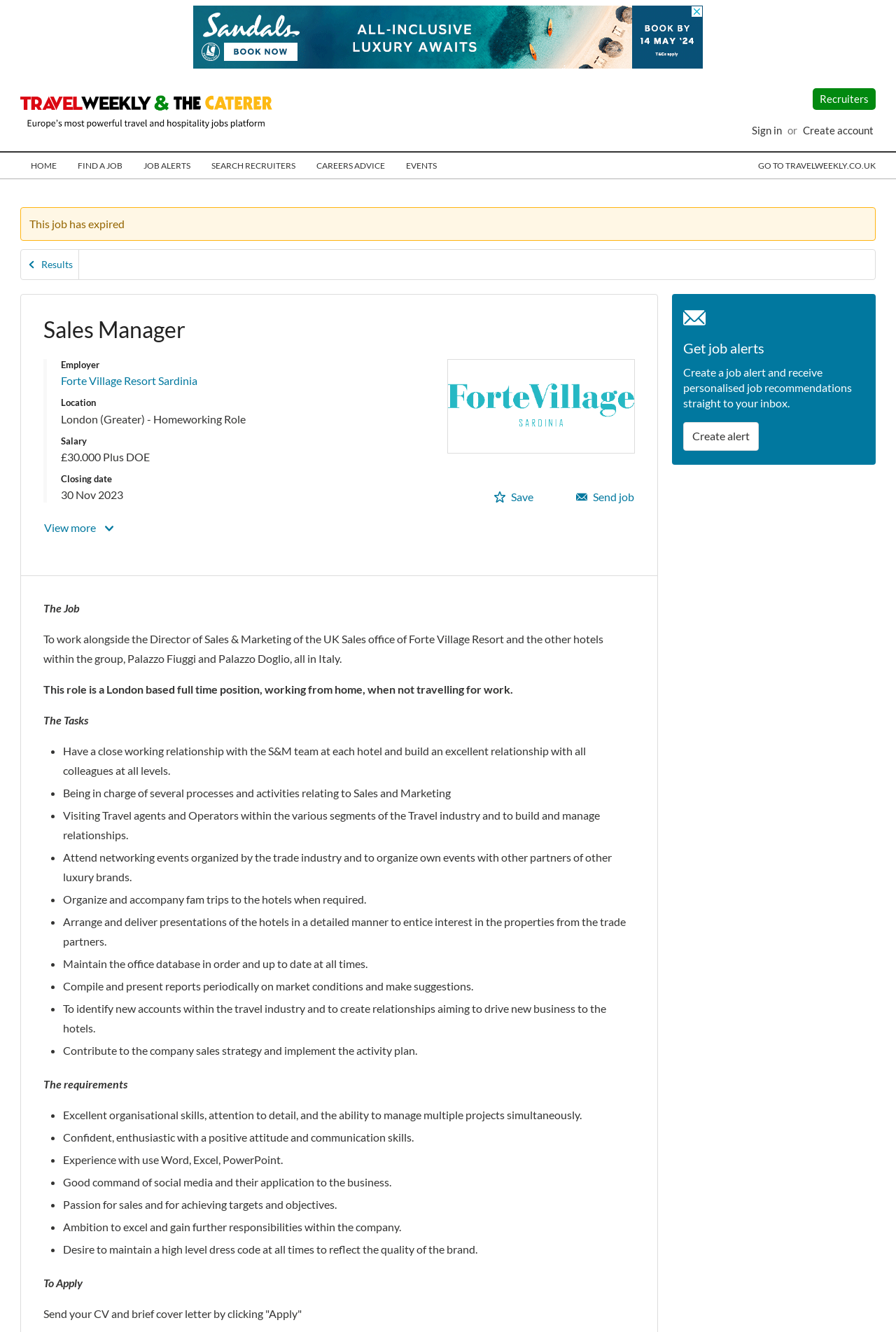Please predict the bounding box coordinates (top-left x, top-left y, bottom-right x, bottom-right y) for the UI element in the screenshot that fits the description: alt="Travelweekly.co.uk logo" title="Travelweekly.co.uk"

[0.023, 0.089, 0.304, 0.098]